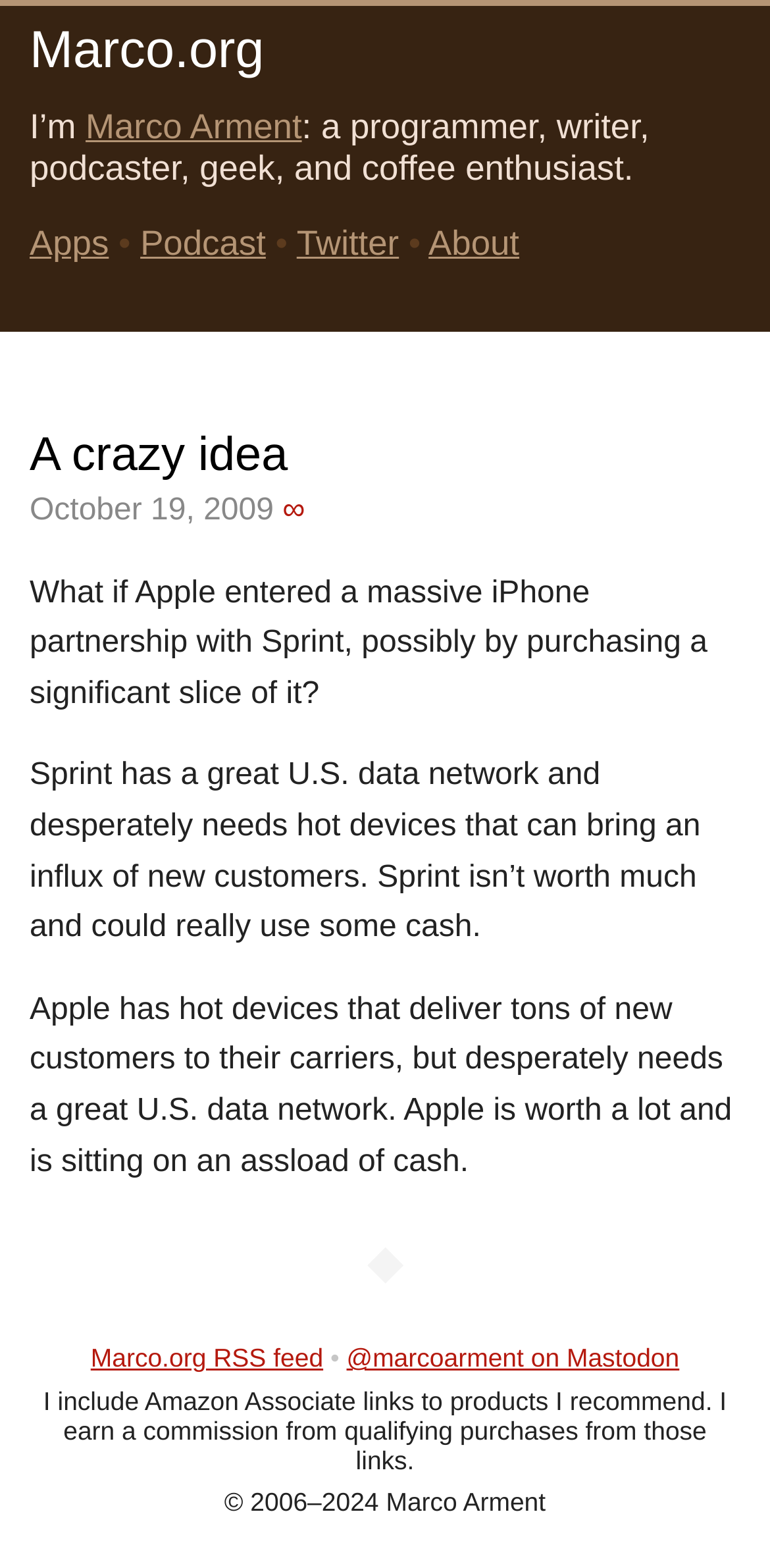Identify the bounding box coordinates for the region of the element that should be clicked to carry out the instruction: "Listen to Podcast". The bounding box coordinates should be four float numbers between 0 and 1, i.e., [left, top, right, bottom].

[0.182, 0.143, 0.345, 0.168]